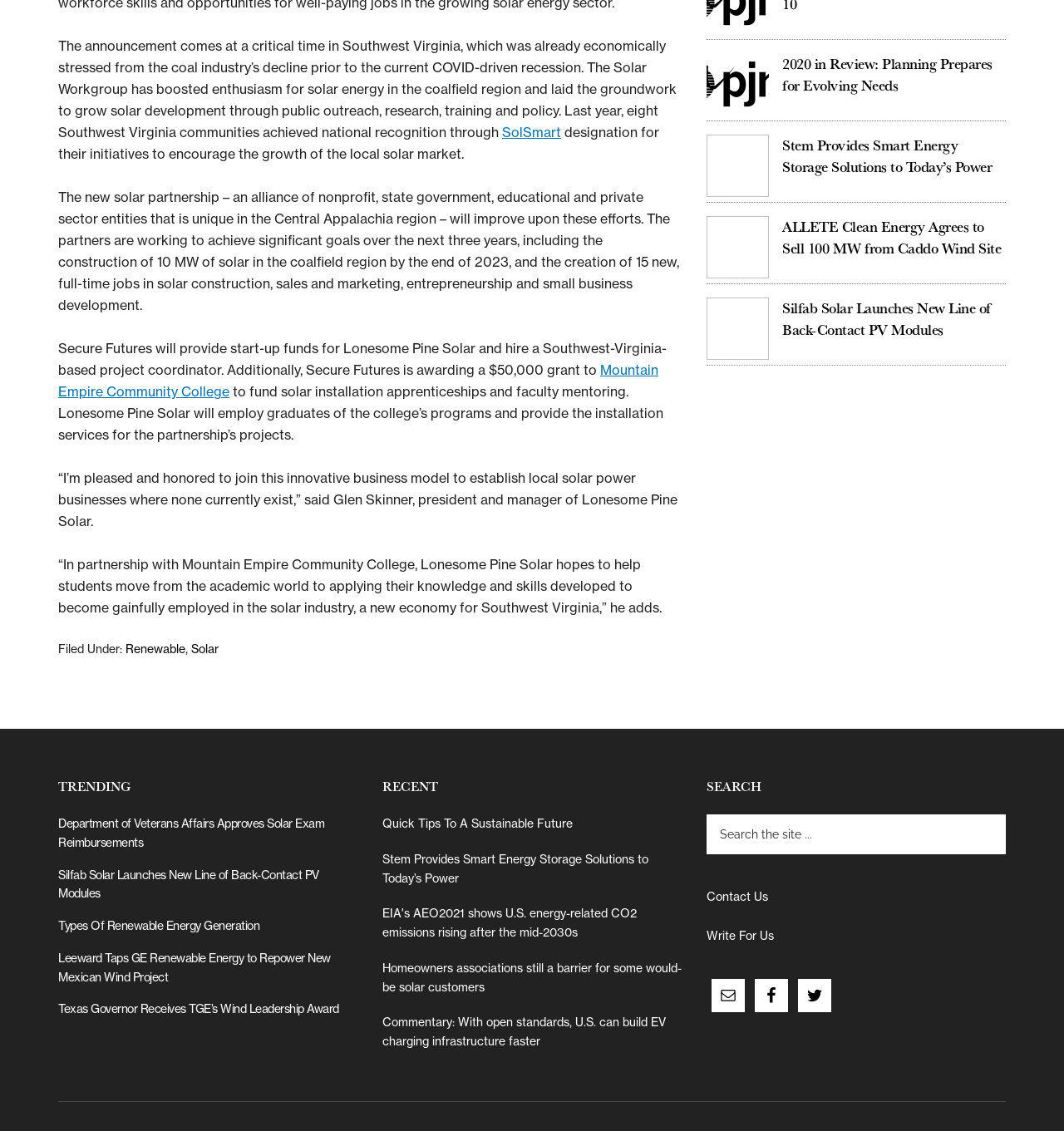Give a one-word or short phrase answer to this question: 
How many goals does the new solar partnership aim to achieve?

Two